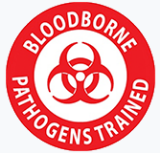Explain what is happening in the image with as much detail as possible.

The image features a circular emblem prominently displaying the text "BLOODBORNE PATHOGENS TRAINED" in bold white letters against a striking red background. At the center of the circle is a biohazard symbol, which reinforces the theme of safety and training related to handling potentially infectious materials. This certification signifies that individuals or organizations are equipped with the knowledge and skills to safely manage bloodborne pathogens, emphasizing their commitment to health and safety standards in various professional environments. The design captures attention while conveying the critical importance of proper training in preventing health risks associated with bloodborne diseases.